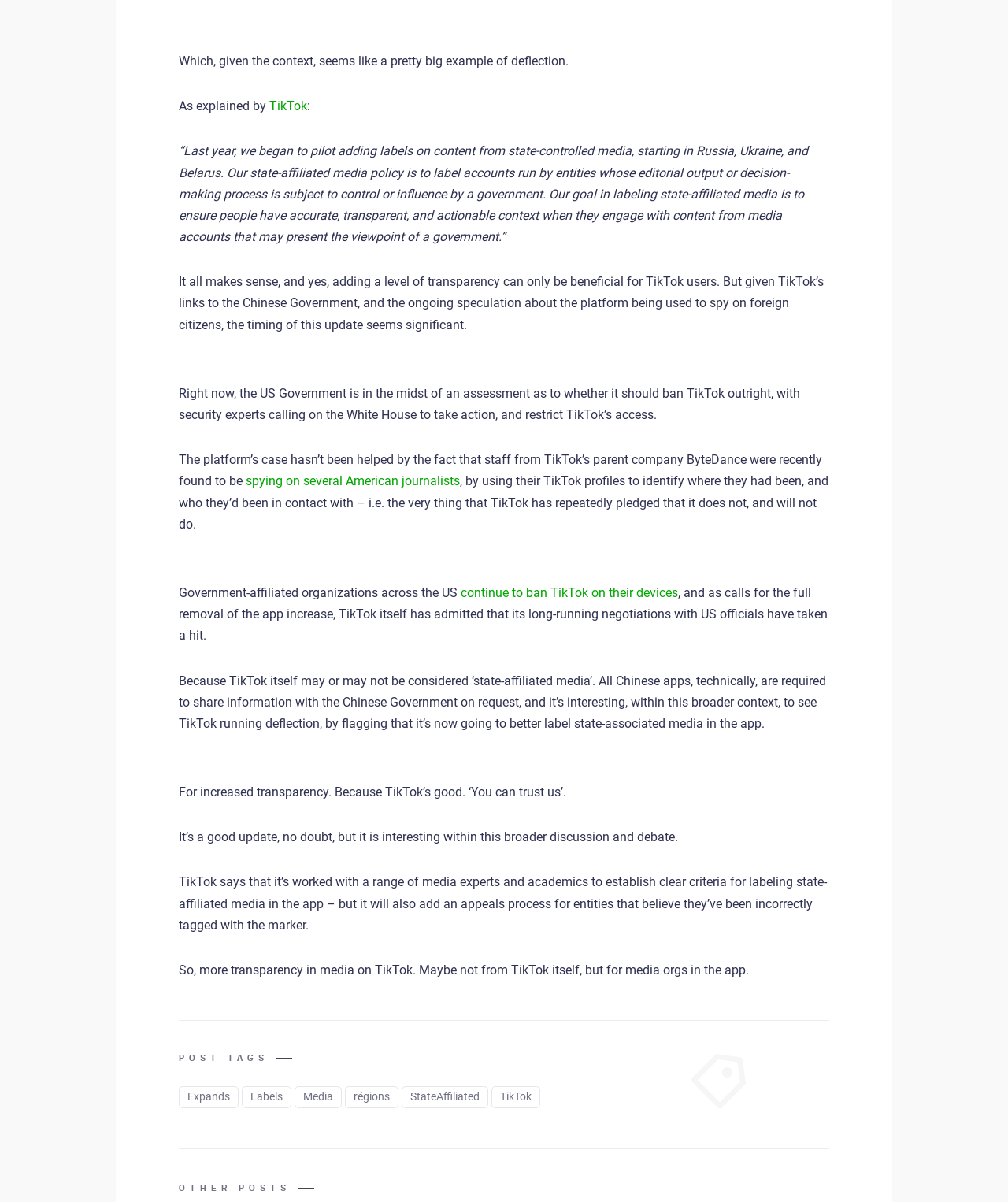Determine the bounding box coordinates of the section I need to click to execute the following instruction: "Click on 'spy on several American journalists'". Provide the coordinates as four float numbers between 0 and 1, i.e., [left, top, right, bottom].

[0.244, 0.394, 0.456, 0.407]